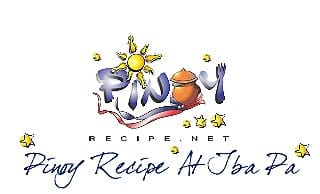Describe the image with as much detail as possible.

The image features the vibrant logo of "Pinoy Recipe at Iba Pa," a Filipino recipe website. Prominently displayed, the logo includes playful imagery with a sunny motif above the text, symbolizing warmth and the lively spirit of Filipino cuisine. The logo combines elements of a pot, suggesting cooking, alongside cheerful stars, reinforcing a sense of joy associated with food preparation. The text "Pinoy Recipe" is stylized in a modern font, reflecting a contemporary approach to traditional Filipino recipes. This branding not only highlights culinary creativity but also invites visitors to explore a variety of delectable Filipino dishes, celebrating the rich flavors and heritage of the Philippines.